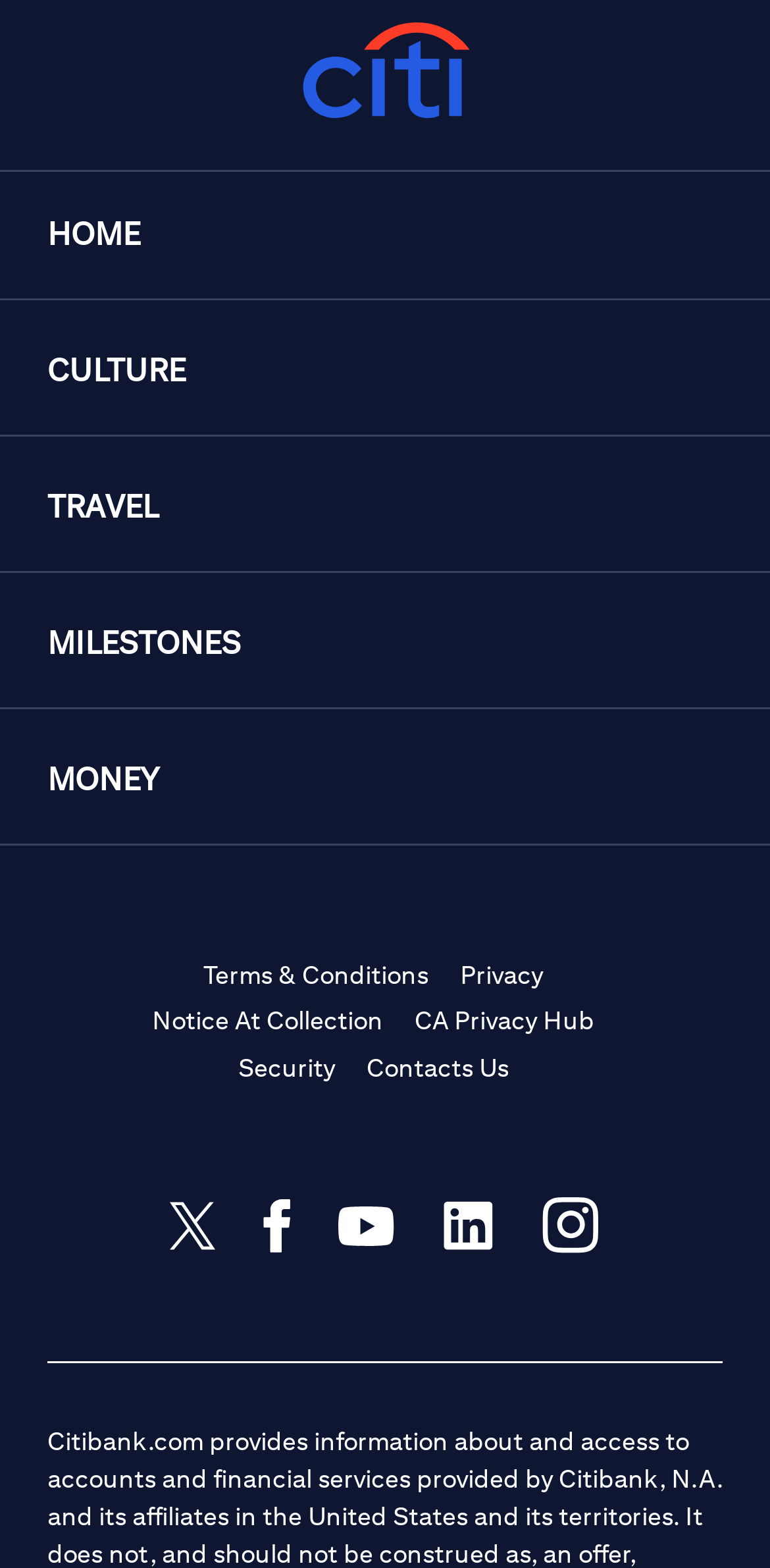Identify the bounding box coordinates of the clickable section necessary to follow the following instruction: "View about page". The coordinates should be presented as four float numbers from 0 to 1, i.e., [left, top, right, bottom].

None